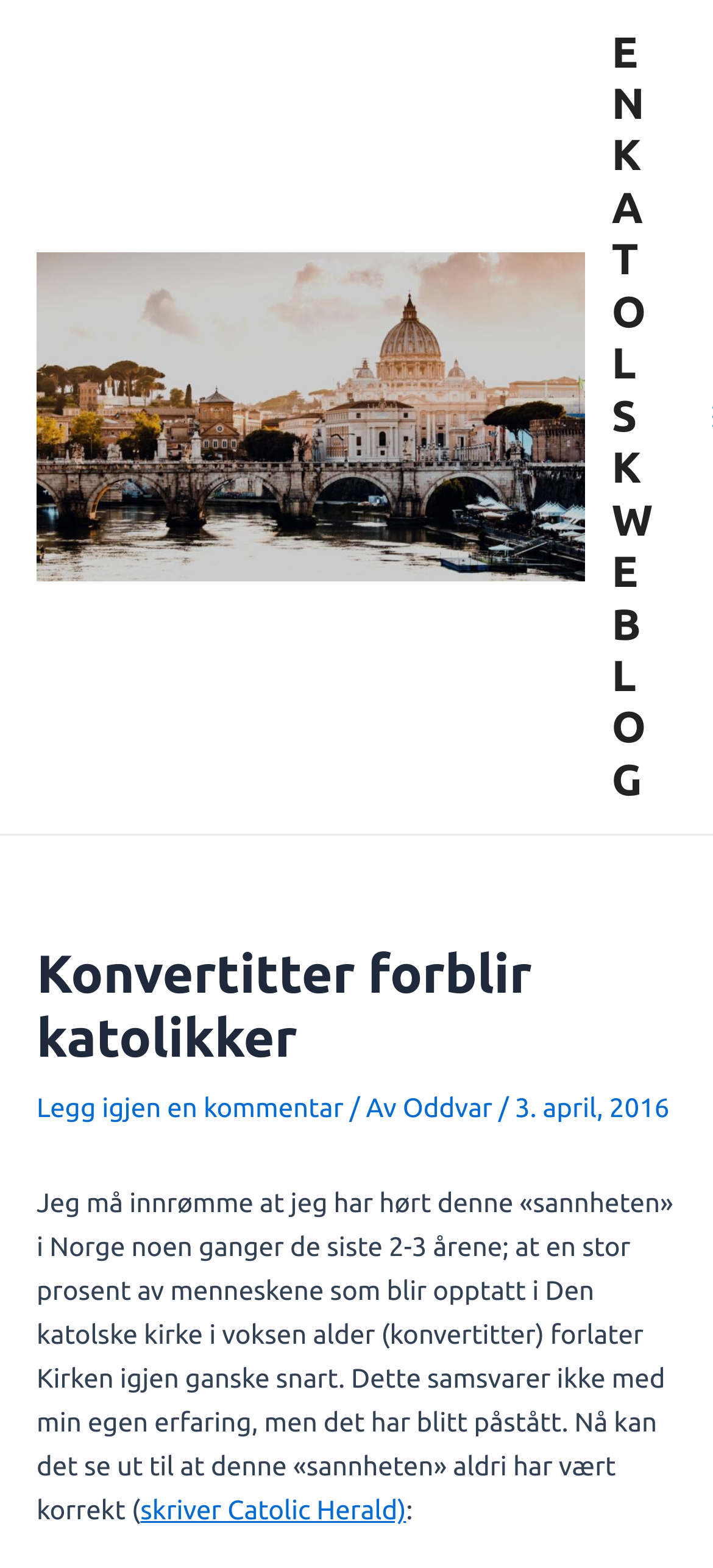What is the topic of the article?
Please use the image to deliver a detailed and complete answer.

The topic of the article can be inferred from the main heading 'Konvertitter forblir katolikker' which translates to 'Converts remain Catholics' in English. The article also discusses the myth that a large percentage of people who convert to Catholicism in adulthood leave the church soon after.